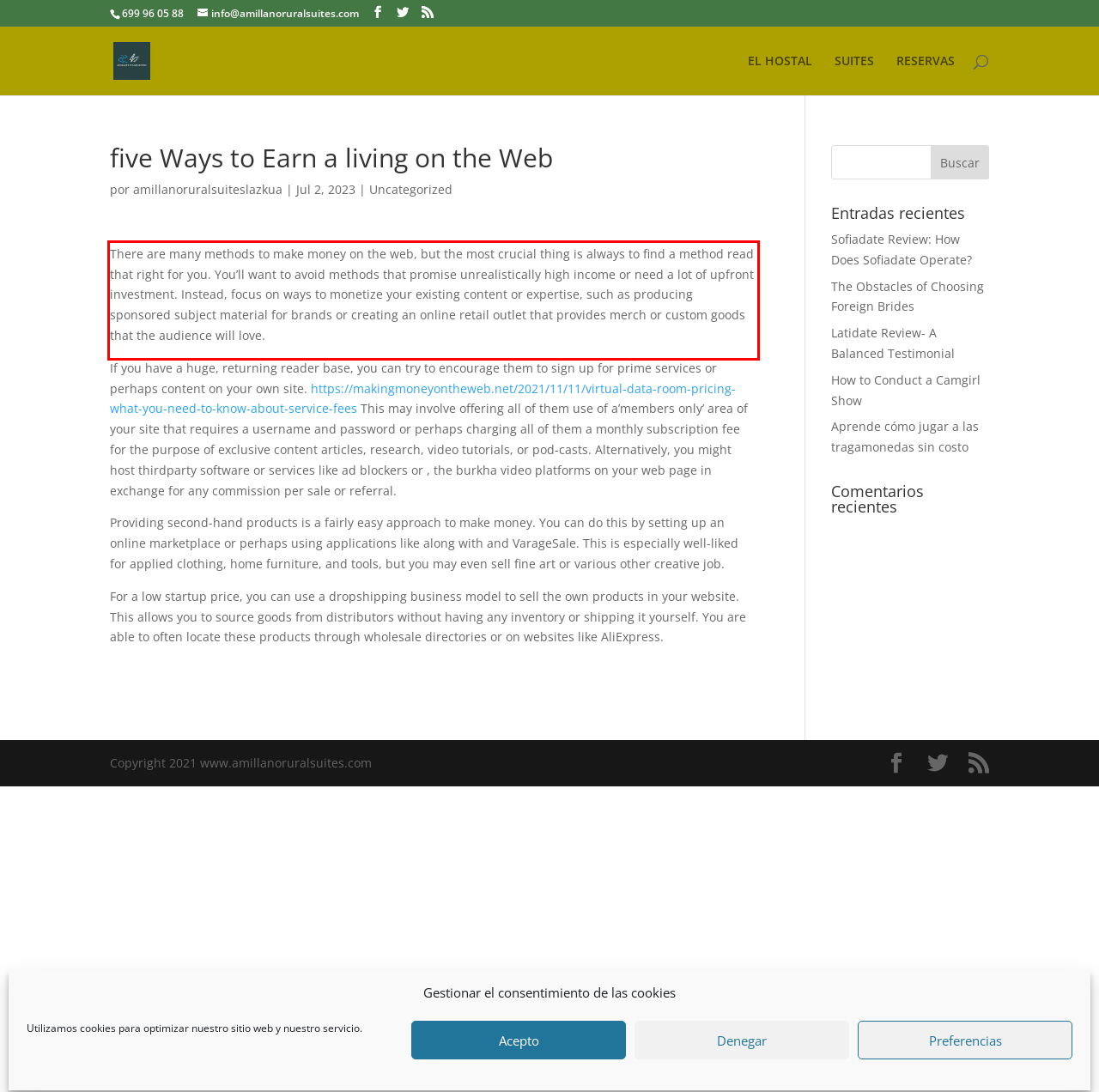Given a webpage screenshot with a red bounding box, perform OCR to read and deliver the text enclosed by the red bounding box.

There are many methods to make money on the web, but the most crucial thing is always to find a method read that right for you. You’ll want to avoid methods that promise unrealistically high income or need a lot of upfront investment. Instead, focus on ways to monetize your existing content or expertise, such as producing sponsored subject material for brands or creating an online retail outlet that provides merch or custom goods that the audience will love.